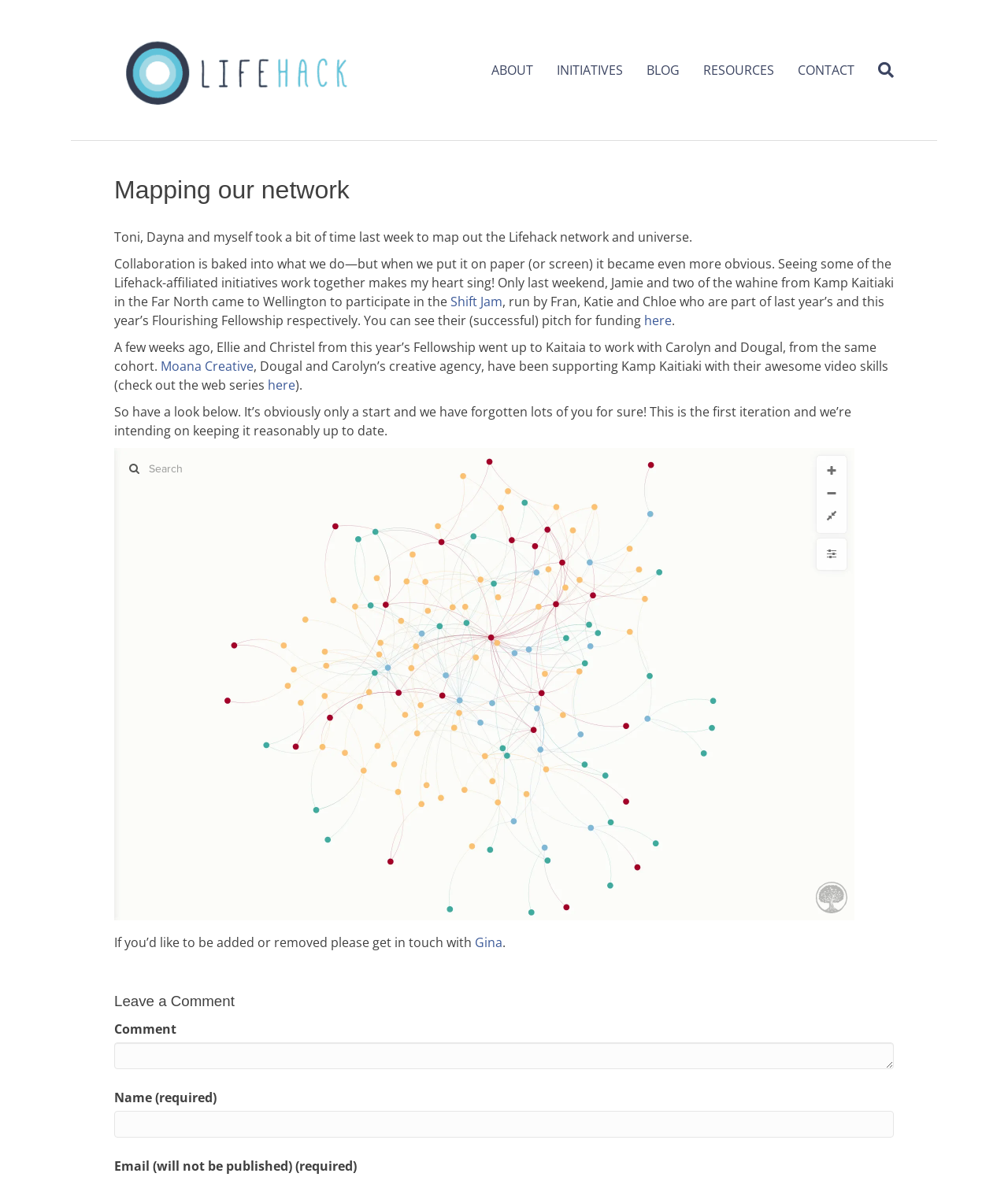Provide the bounding box coordinates of the UI element this sentence describes: "About".

[0.476, 0.042, 0.541, 0.077]